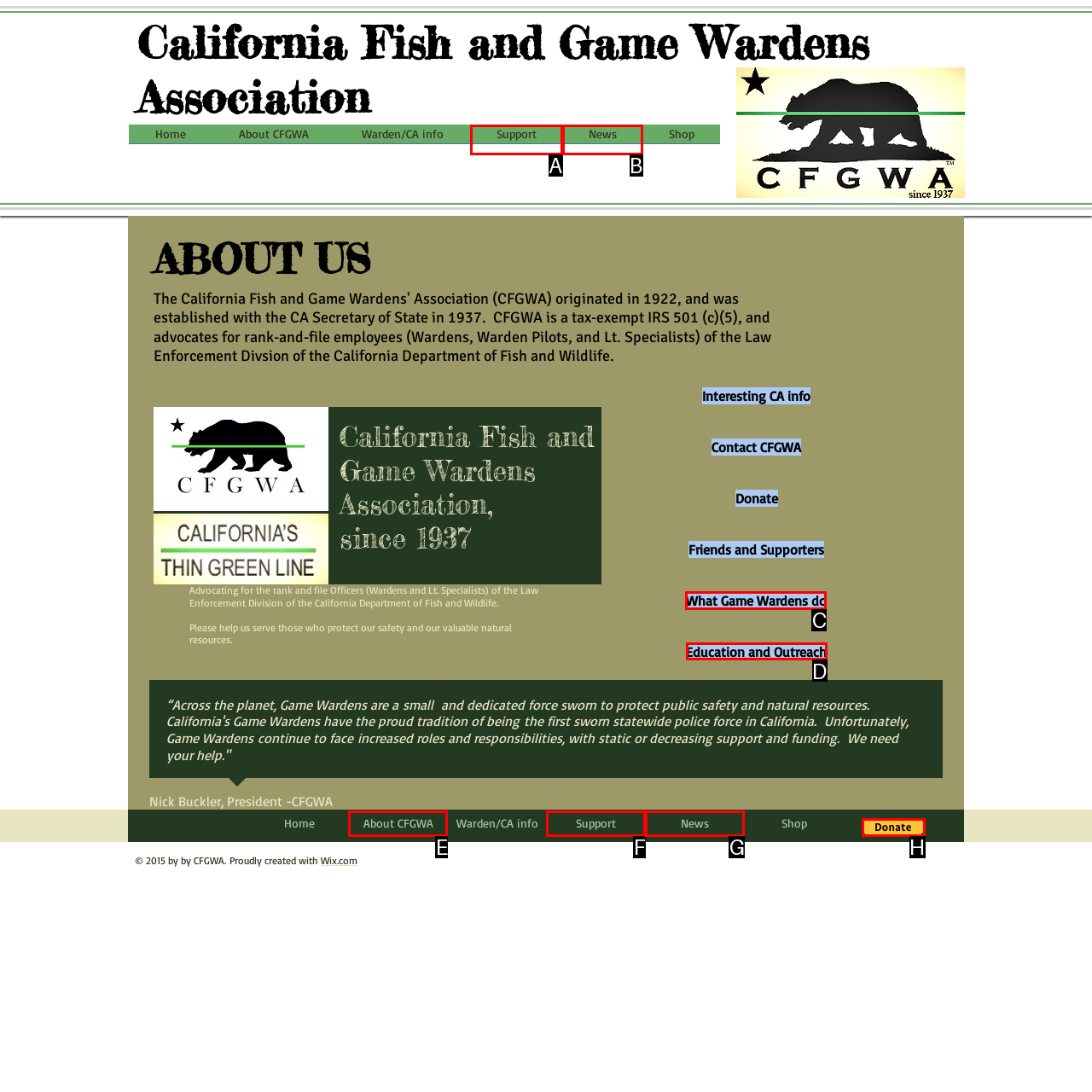For the task: Read 'What Game Wardens do', specify the letter of the option that should be clicked. Answer with the letter only.

C